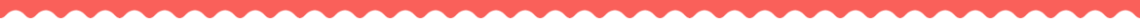Generate a comprehensive description of the image.

The image features a decorative header design characterized by a vibrant red color with a scalloped edge pattern. This visually appealing design adds a playful and inviting touch to the webpage, enhancing its overall aesthetic. The header serves as a backdrop for the section titled "About Me - the cookie therapist," reflecting the theme of warmth and creativity associated with cookie decorating and baking. Its design aligns seamlessly with the content of the webpage, which focuses on the author's journey and passion for cookie making, suggesting a delightful and engaging experience for the visitors.